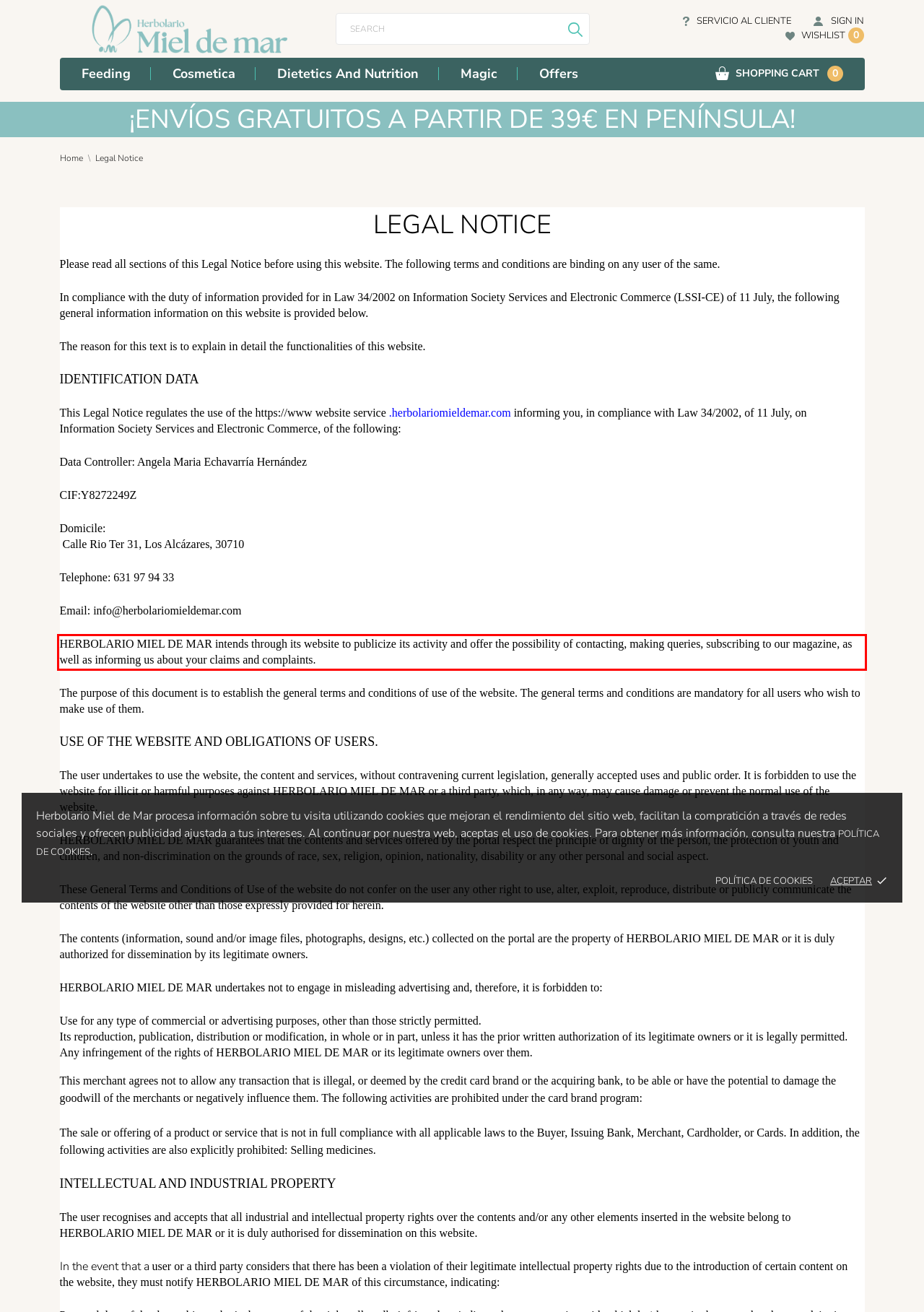You have a screenshot of a webpage with a UI element highlighted by a red bounding box. Use OCR to obtain the text within this highlighted area.

HERBOLARIO MIEL DE MAR intends through its website to publicize its activity and offer the possibility of contacting, making queries, subscribing to our magazine, as well as informing us about your claims and complaints.